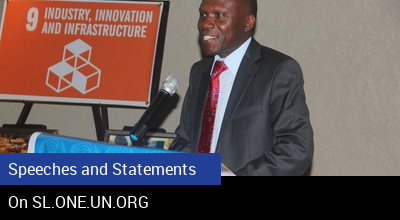Please answer the following question using a single word or phrase: 
What organization is linked to the source of this information?

United Nations Office in Sierra Leone